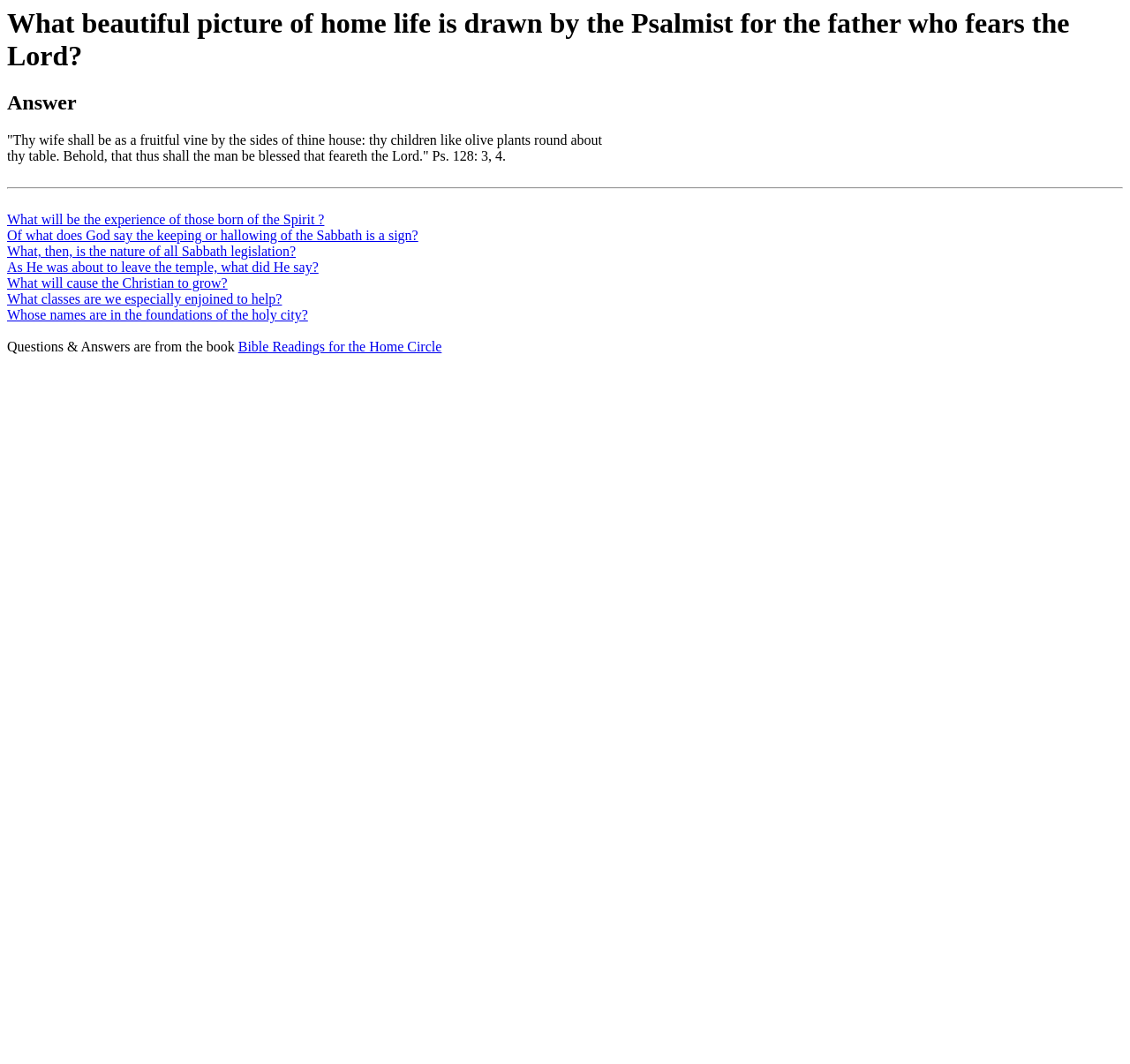Articulate a detailed summary of the webpage's content and design.

The webpage appears to be a religious or biblical study resource. At the top, there is a heading that reads "What beautiful picture of home life is drawn by the Psalmist for the father who fears the Lord?" which is also the title of the webpage. Below this heading, there is another heading labeled "Answer". 

Under the "Answer" heading, there are two blocks of text that seem to be quotes from the Bible, specifically Psalm 128. The first quote mentions a wife being like a fruitful vine and children like olive plants, while the second quote talks about a blessed man who fears the Lord. 

Following these quotes, there is a horizontal separator line. Below this separator, there are six links to other questions or topics, each with a brief description. These links are arranged vertically, with the first link asking about the experience of those born of the Spirit, and the subsequent links asking about the Sabbath, Sabbath legislation, and other biblical topics.

At the bottom of the page, there is a statement that reads "Questions & Answers are from the book", and next to it, a link to "Bible Readings for the Home Circle". Overall, the webpage appears to be a collection of biblical questions and answers, with quotes and references to specific scriptures.